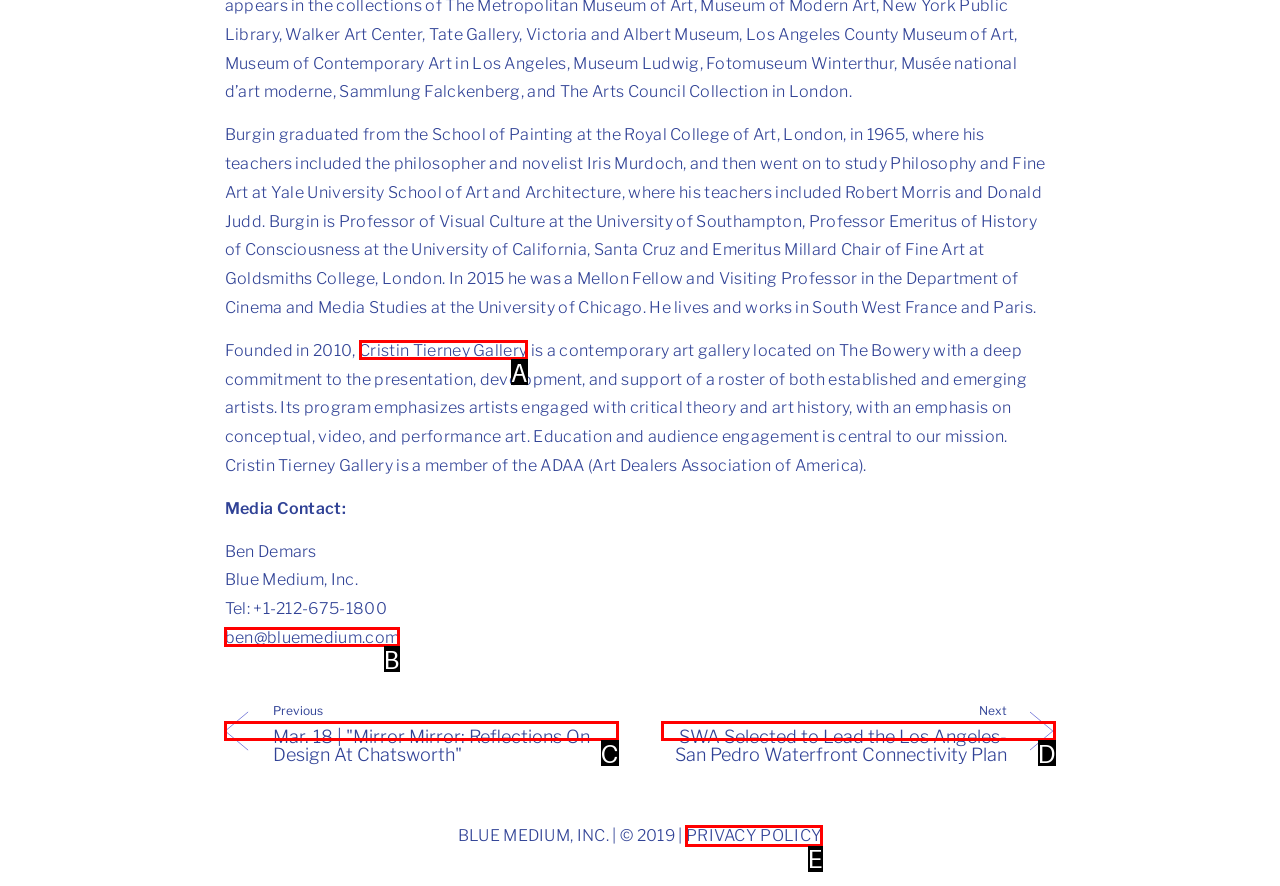Select the option that aligns with the description: ben@bluemedium.com
Respond with the letter of the correct choice from the given options.

B